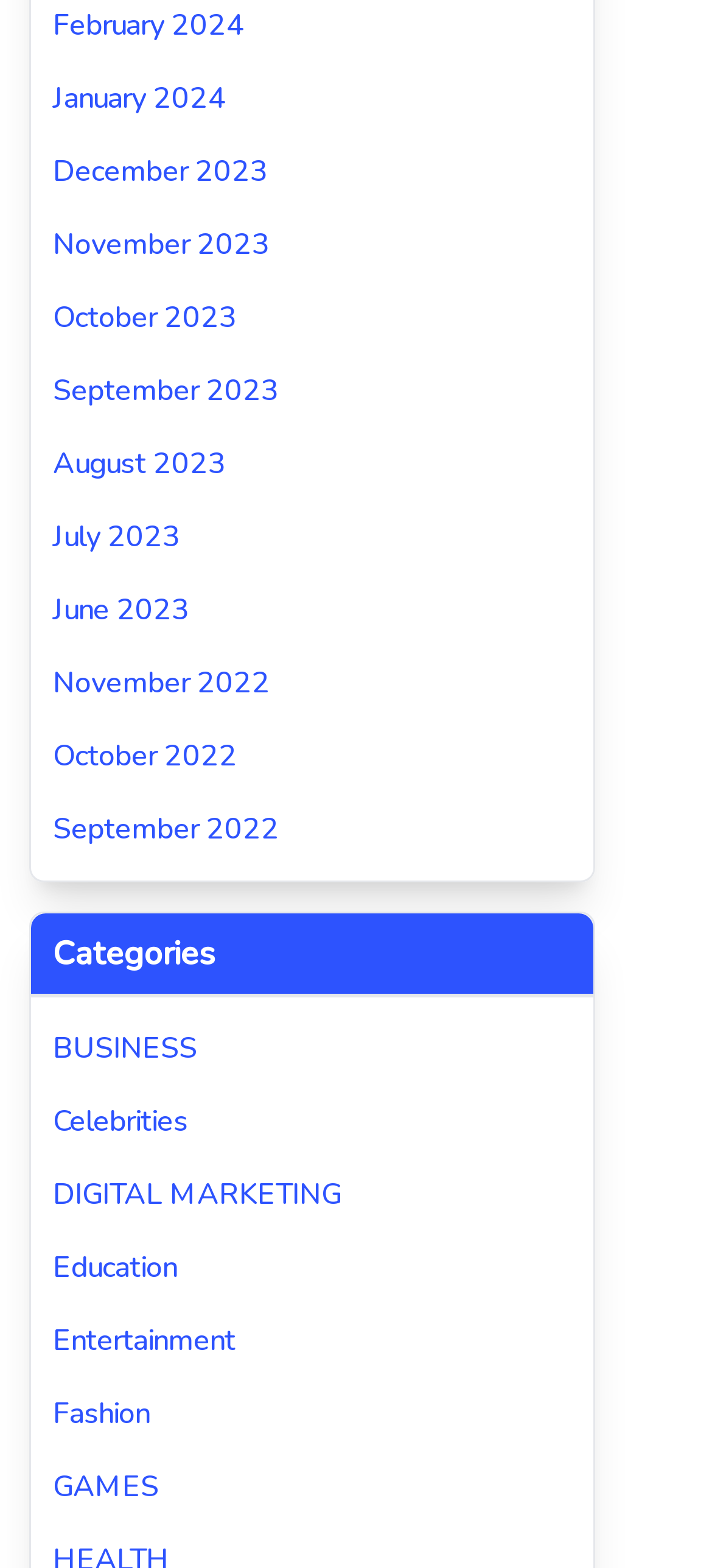Provide the bounding box coordinates of the UI element this sentence describes: "Full text links".

None